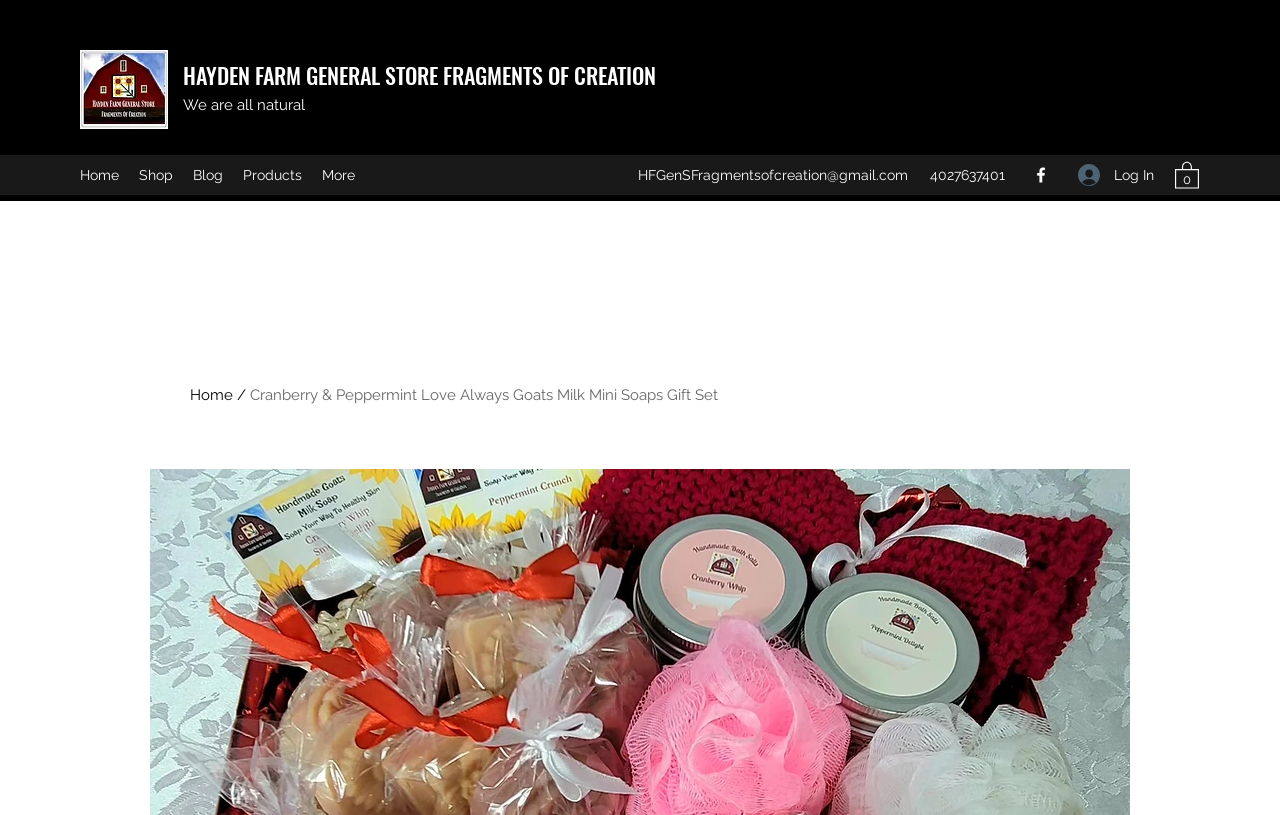Given the description "Aftershaves", determine the bounding box of the corresponding UI element.

None